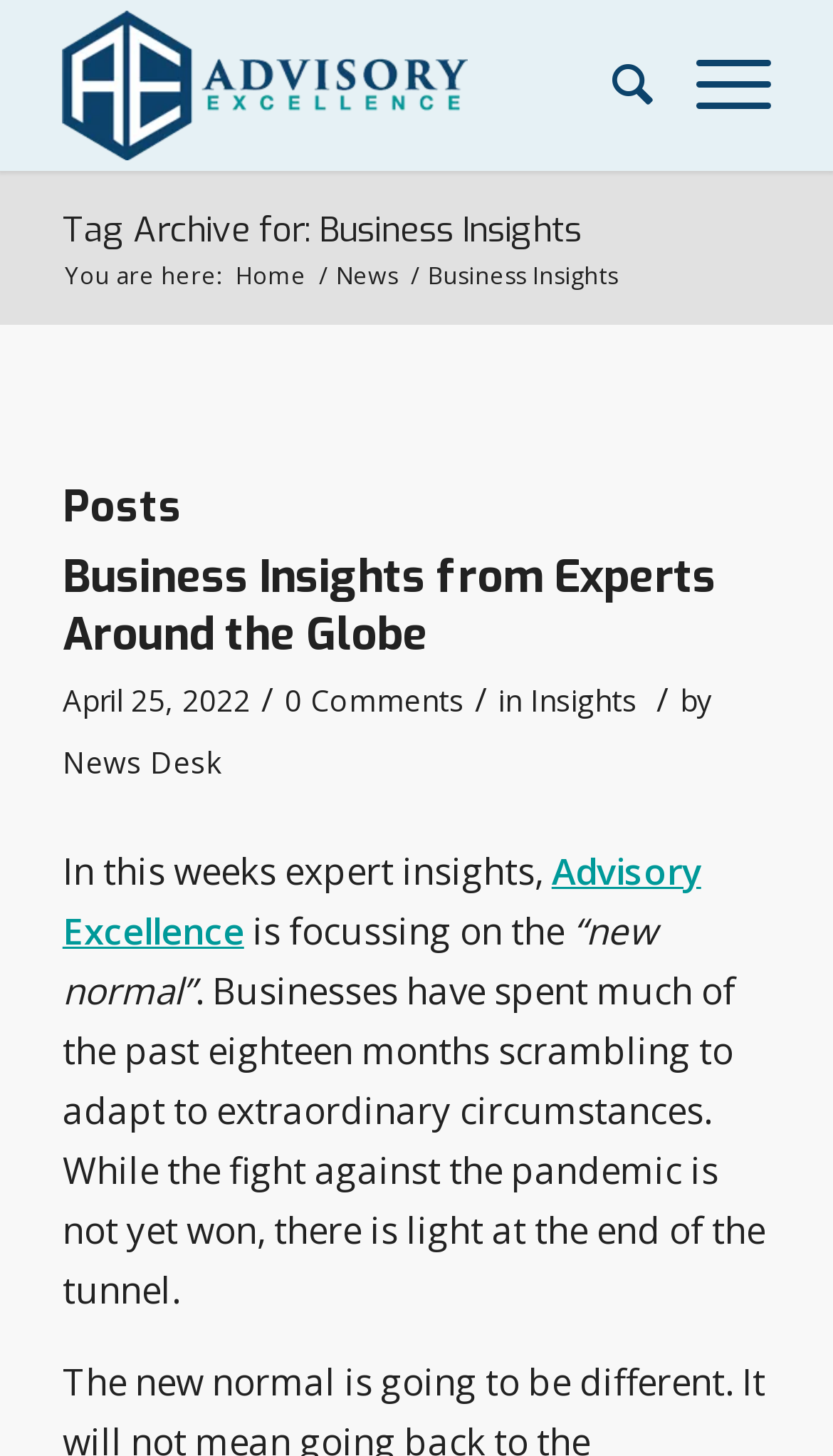Determine the bounding box coordinates of the section to be clicked to follow the instruction: "Search for something". The coordinates should be given as four float numbers between 0 and 1, formatted as [left, top, right, bottom].

[0.684, 0.0, 0.784, 0.117]